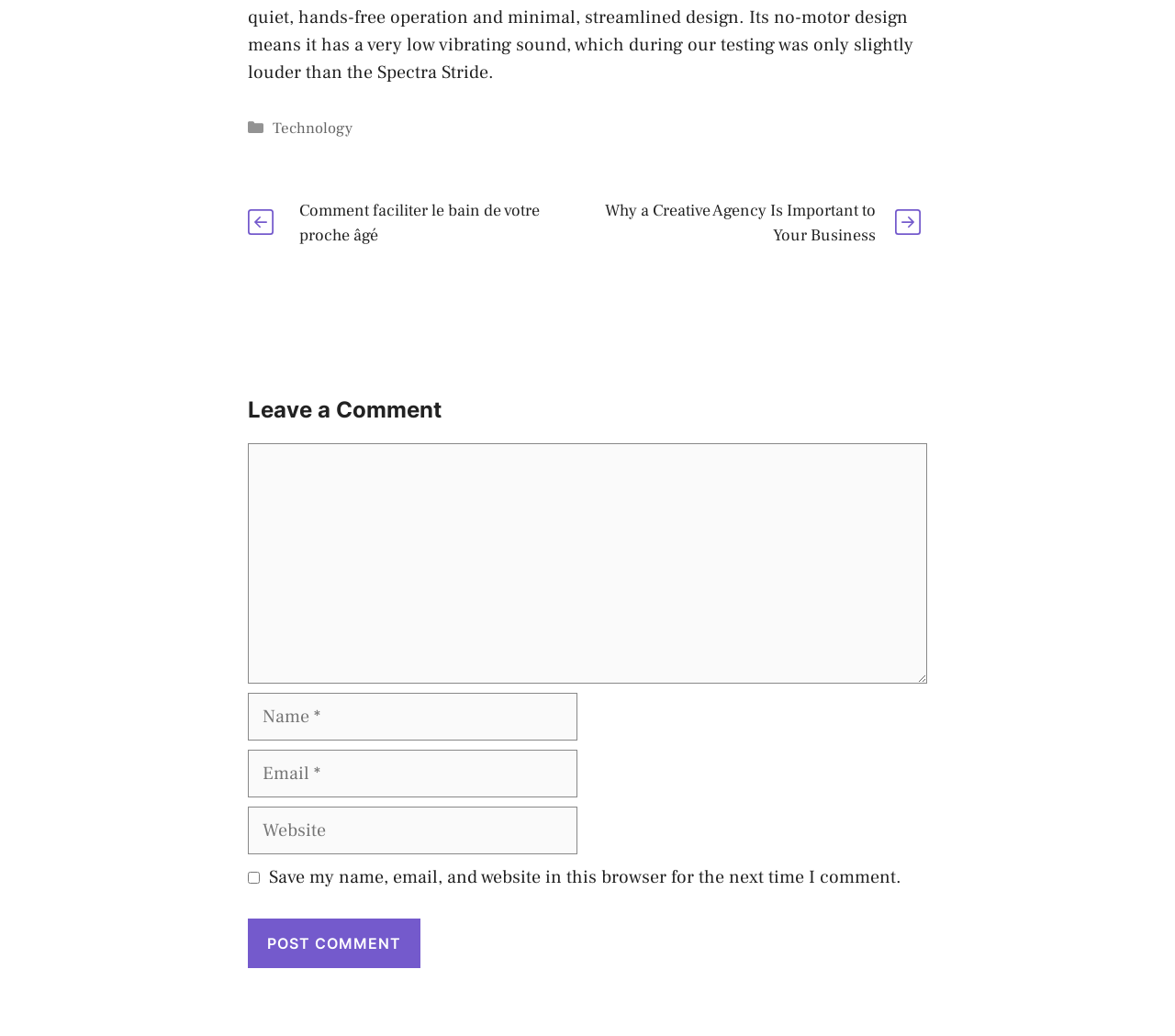What is the function of the checkbox?
Refer to the image and provide a detailed answer to the question.

The checkbox is labeled as 'Save my name, email, and website in this browser for the next time I comment', which indicates that it allows users to save their information for future comments.